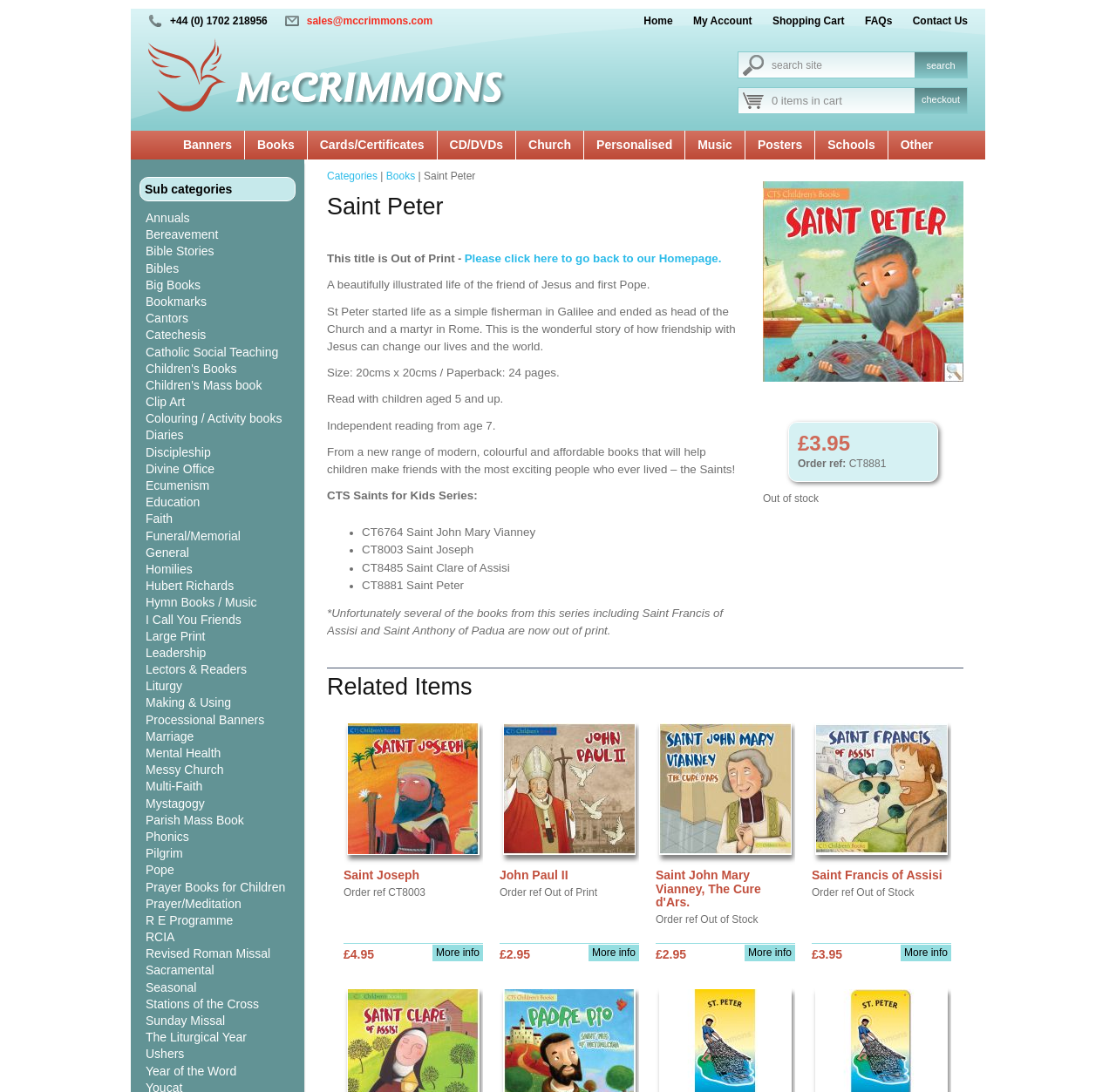Analyze the image and answer the question with as much detail as possible: 
What is the purpose of the textbox?

I found a textbox with a static text 'search site' next to it, which suggests that the purpose of the textbox is to search the site. The textbox has a bounding box coordinate of [0.662, 0.048, 0.816, 0.071].